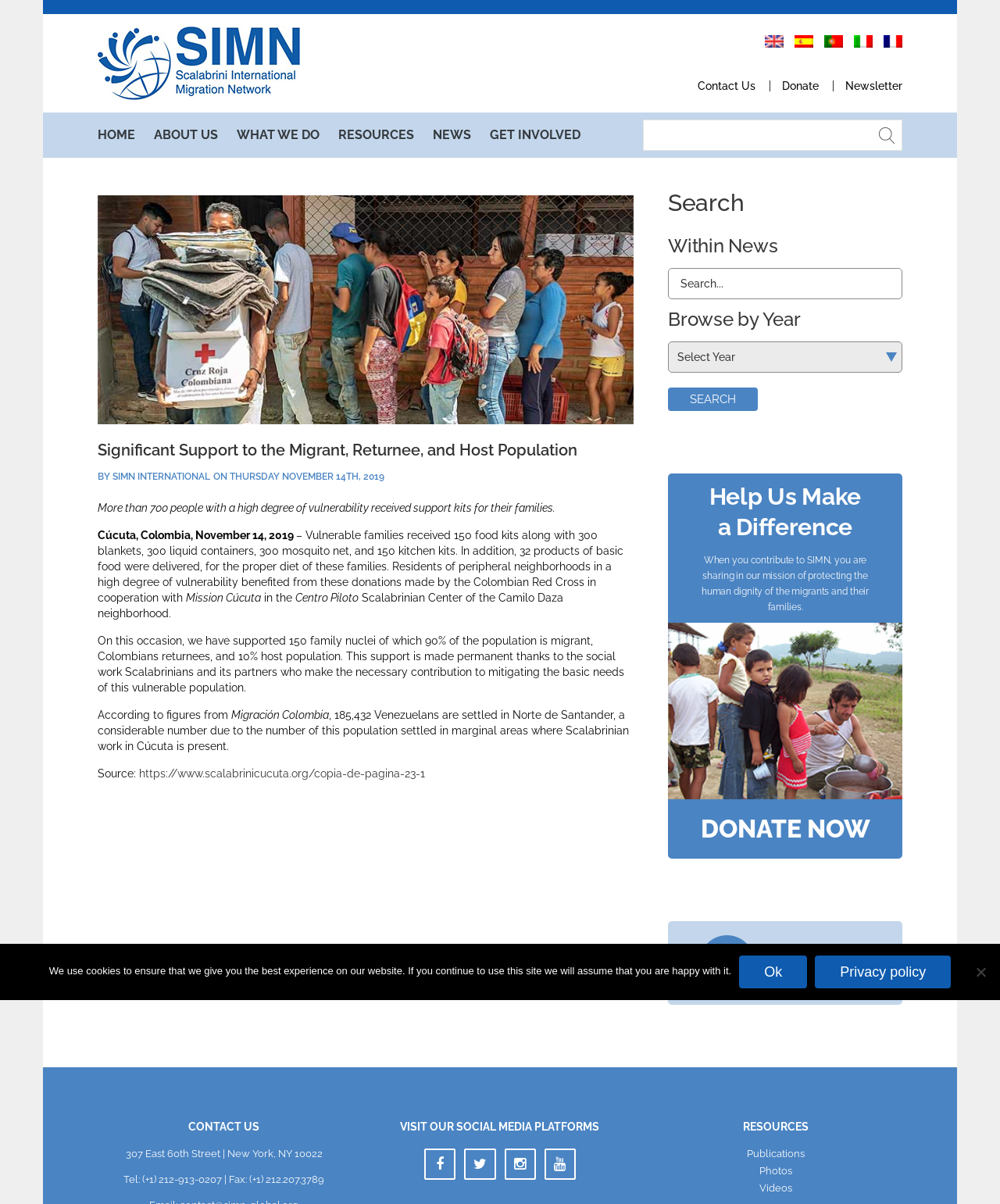Please find the bounding box coordinates of the element that you should click to achieve the following instruction: "view press releases". The coordinates should be presented as four float numbers between 0 and 1: [left, top, right, bottom].

None